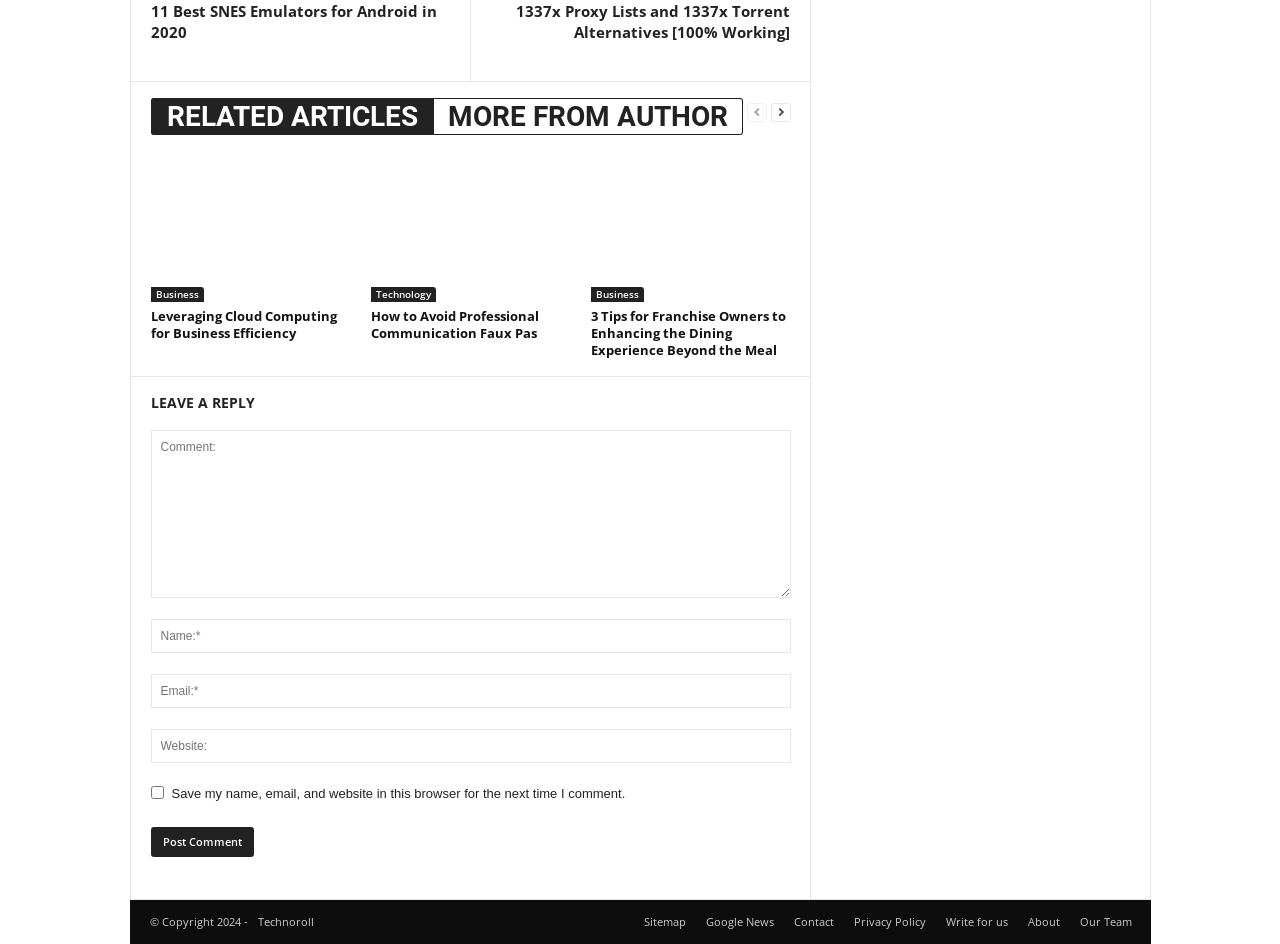Find the bounding box coordinates of the element's region that should be clicked in order to follow the given instruction: "Click on 'RELATED ARTICLES'". The coordinates should consist of four float numbers between 0 and 1, i.e., [left, top, right, bottom].

[0.118, 0.102, 0.339, 0.142]